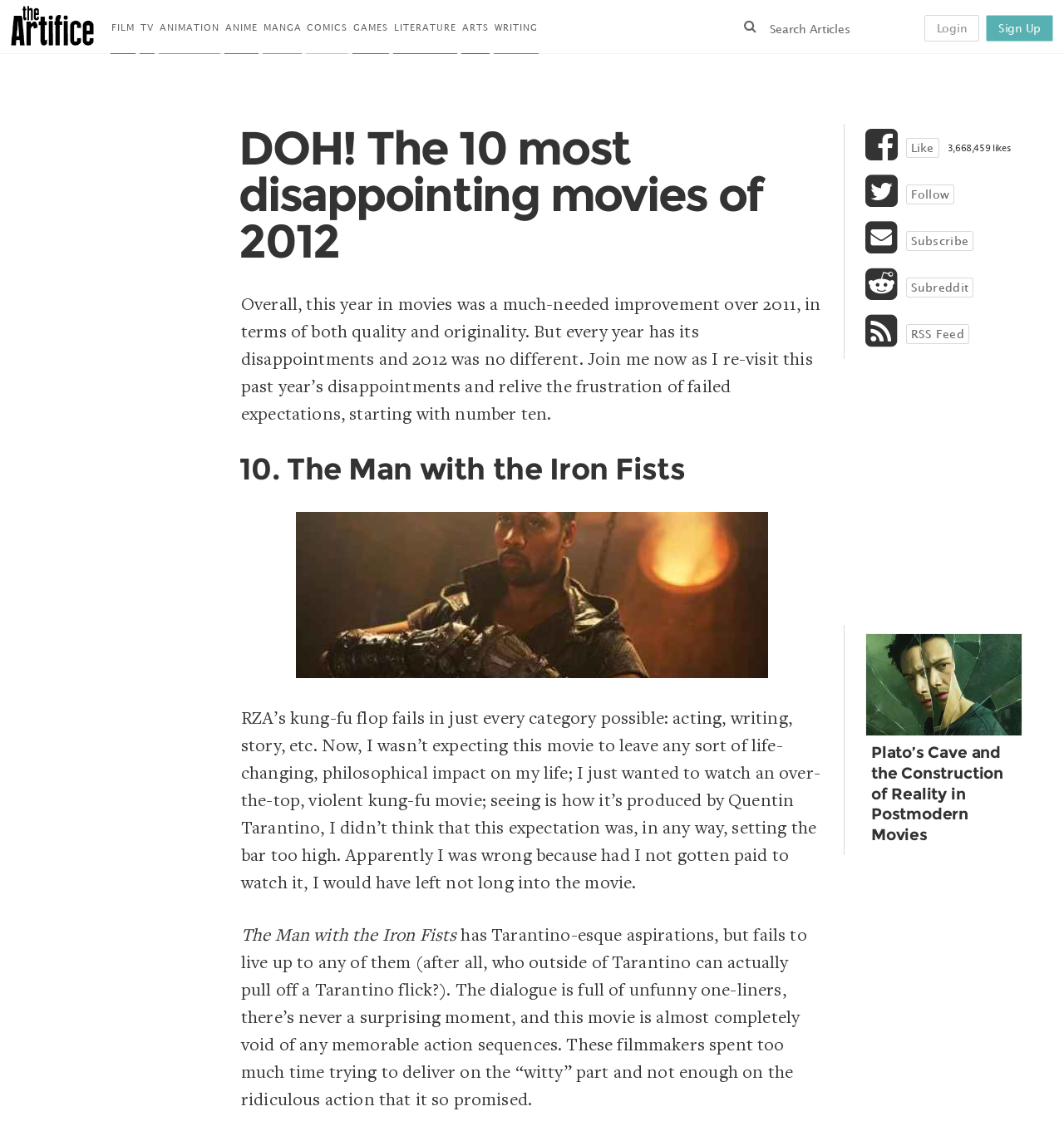Bounding box coordinates are to be given in the format (top-left x, top-left y, bottom-right x, bottom-right y). All values must be floating point numbers between 0 and 1. Provide the bounding box coordinate for the UI element described as: Arts

[0.434, 0.0, 0.46, 0.048]